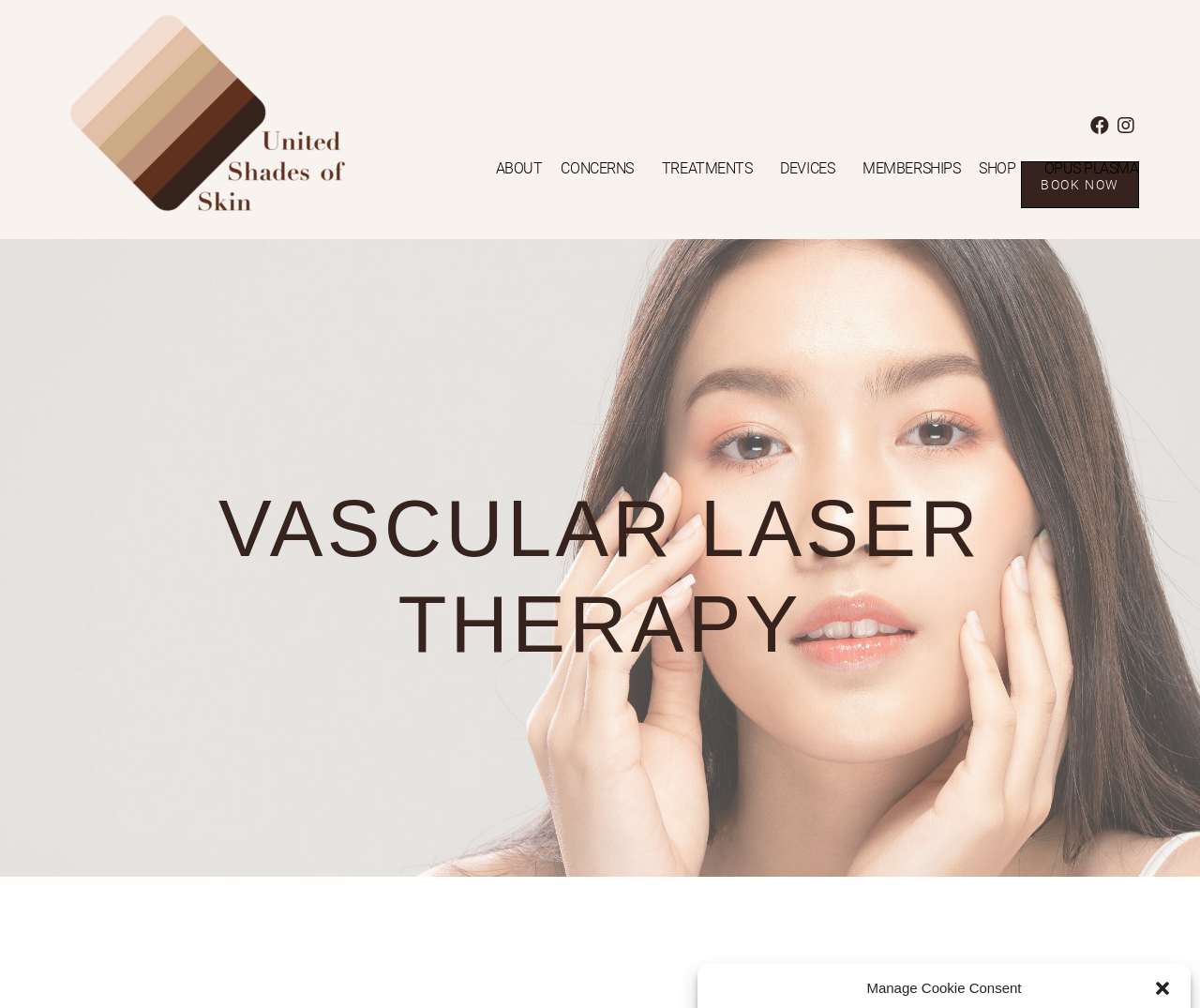Locate the bounding box coordinates of the UI element described by: "Shop". The bounding box coordinates should consist of four float numbers between 0 and 1, i.e., [left, top, right, bottom].

[0.816, 0.156, 0.854, 0.178]